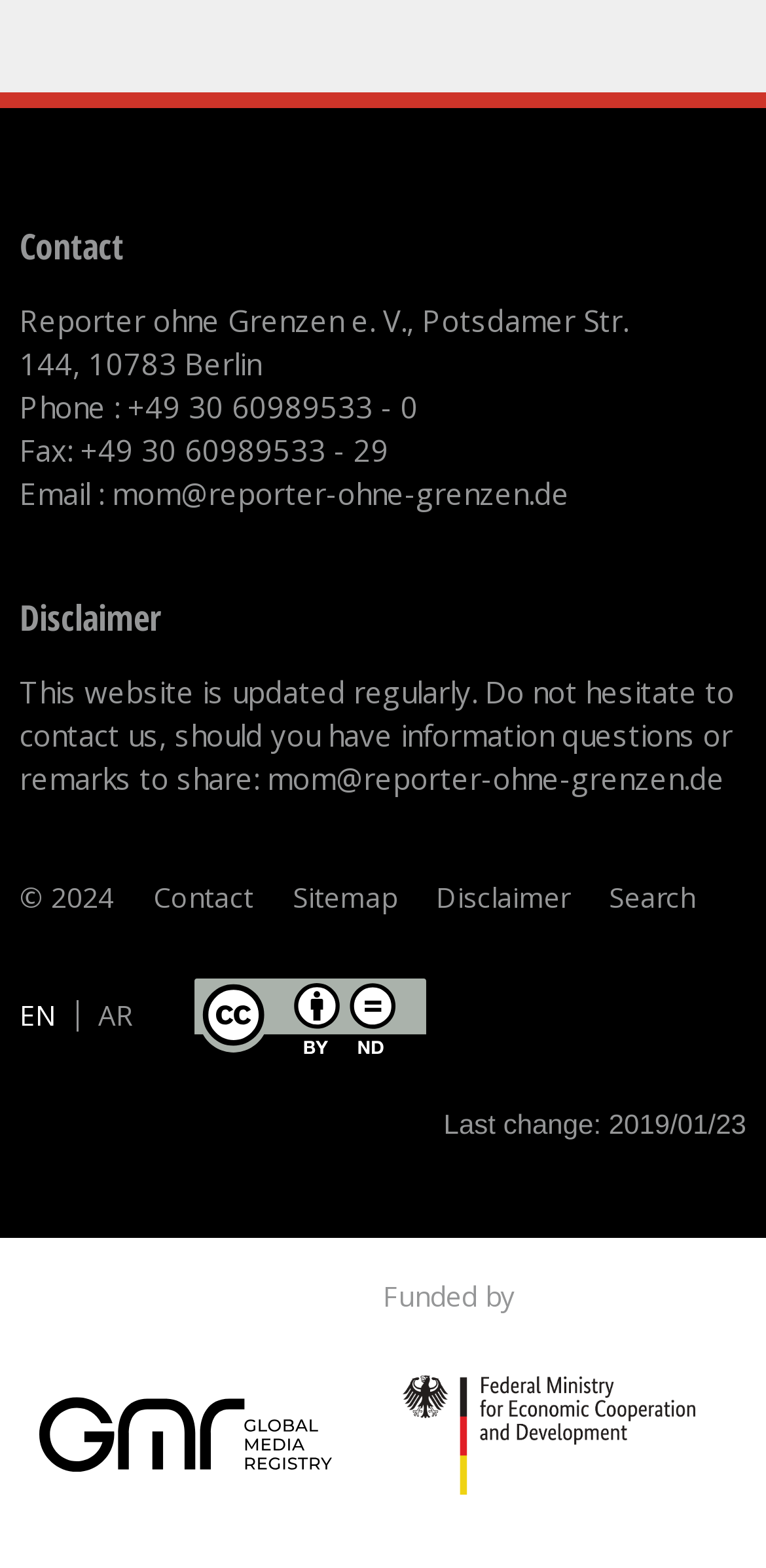What is the email address to contact the organization?
Provide a detailed and extensive answer to the question.

The email address can be found in the contact information section, which is located in the middle of the webpage. It is listed as 'Email : mom@reporter-ohne-grenzen.de'.